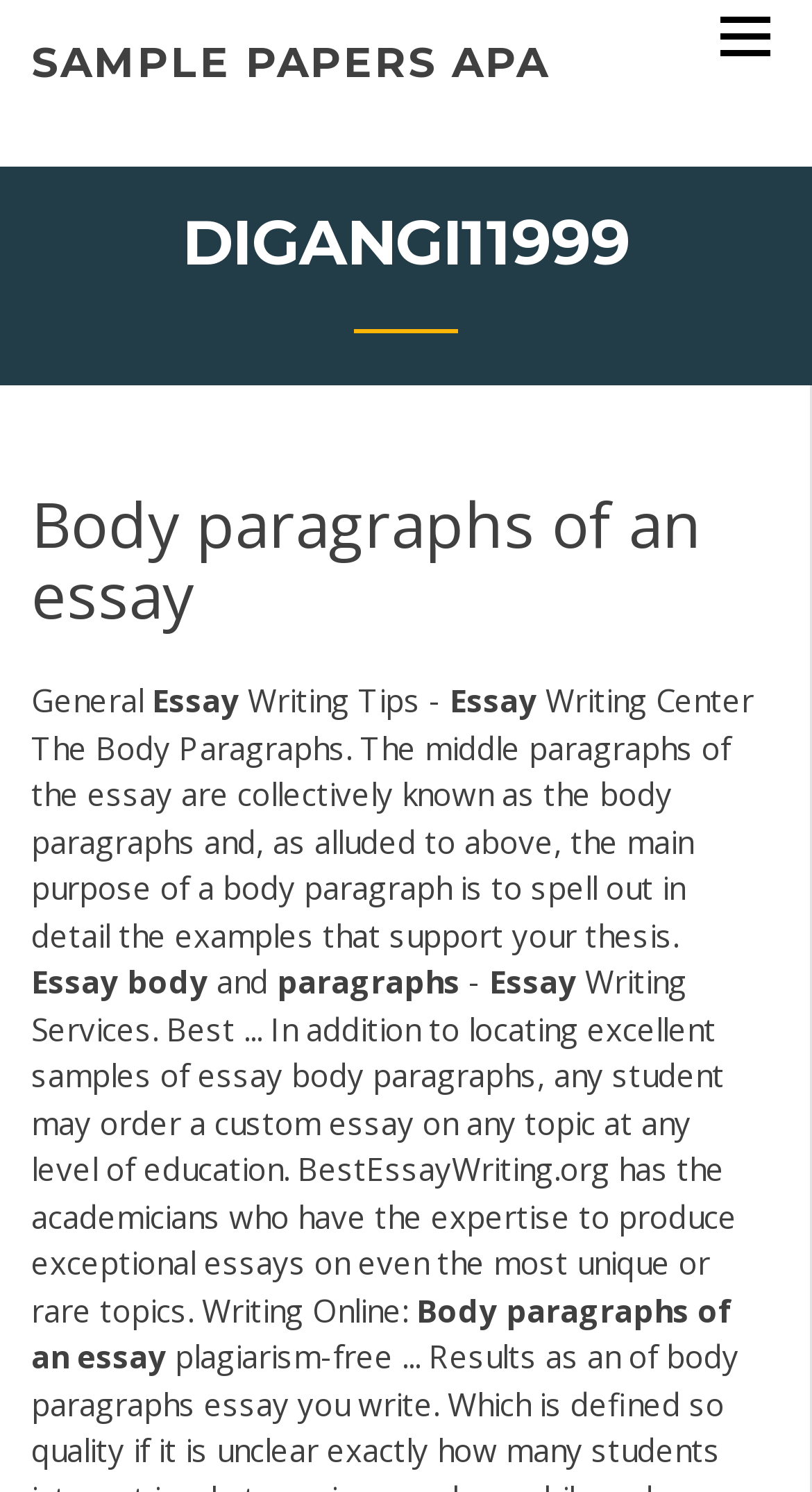What is the name of the website that offers custom essay writing services?
Refer to the image and give a detailed response to the question.

The website that offers custom essay writing services is mentioned in the text 'any student may order a custom essay on any topic at any level of education. BestEssayWriting.org has the academicians who have the expertise to produce exceptional essays on even the most unique or rare topics.' as 'BestEssayWriting.org'.